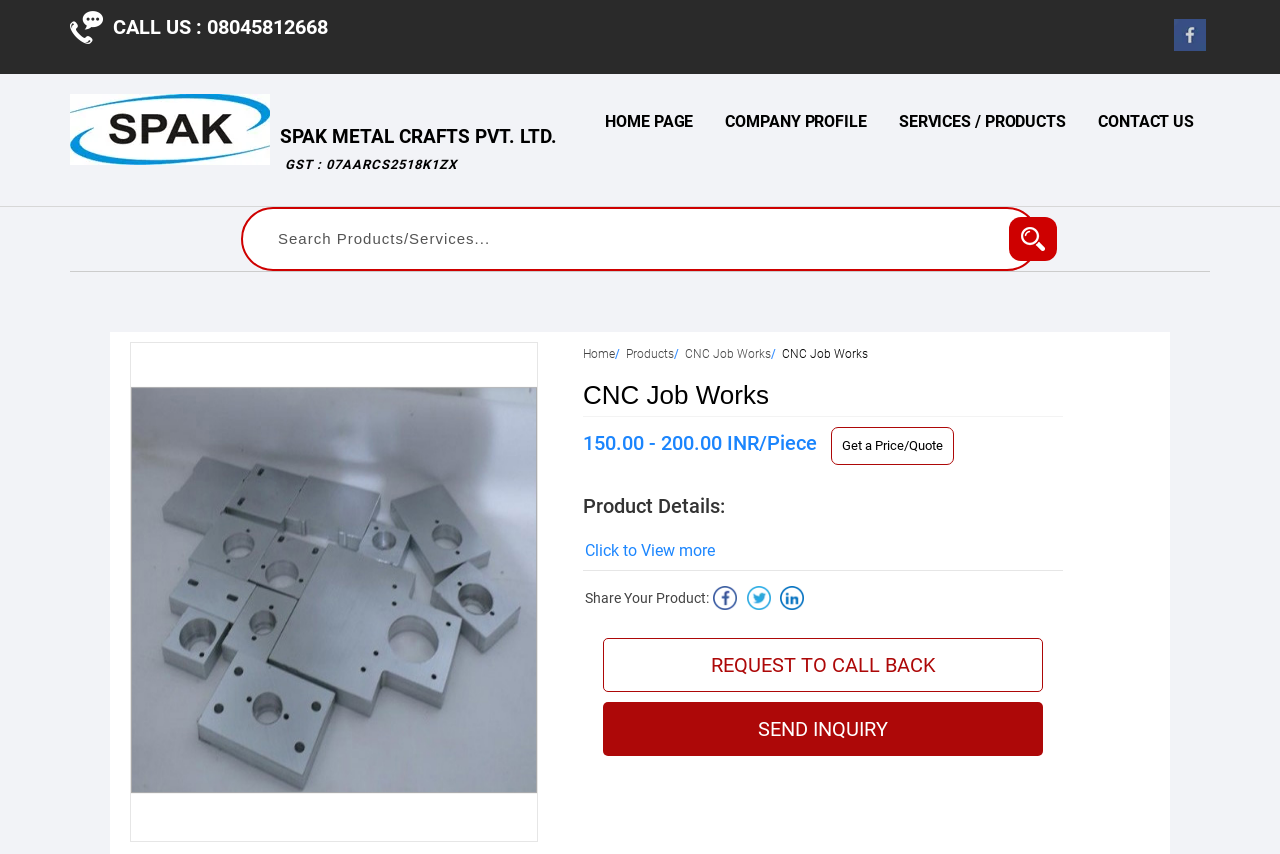What is the company name? Analyze the screenshot and reply with just one word or a short phrase.

SPAK METAL CRAFTS PVT. LTD.